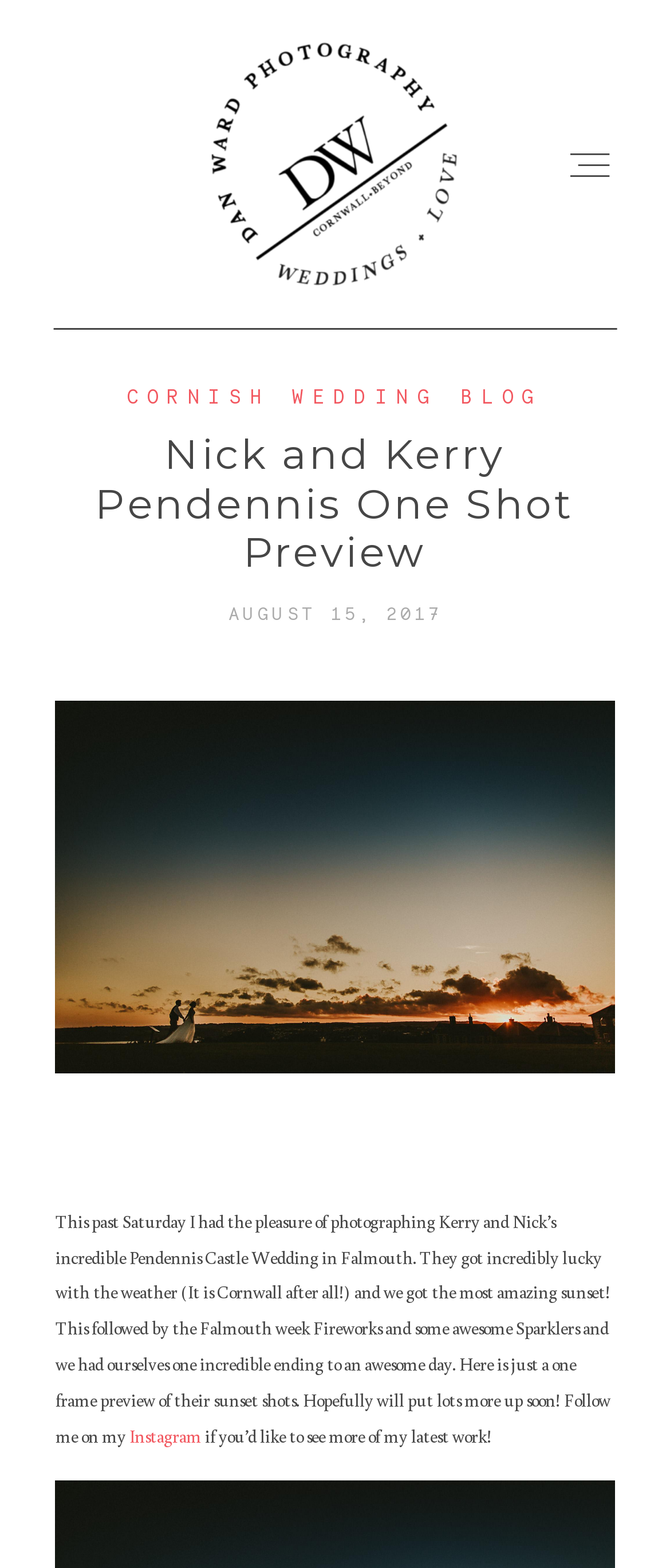Kindly determine the bounding box coordinates for the clickable area to achieve the given instruction: "Read the blog post about Nick and Kerry's Pendennis Castle wedding".

[0.083, 0.275, 0.917, 0.369]